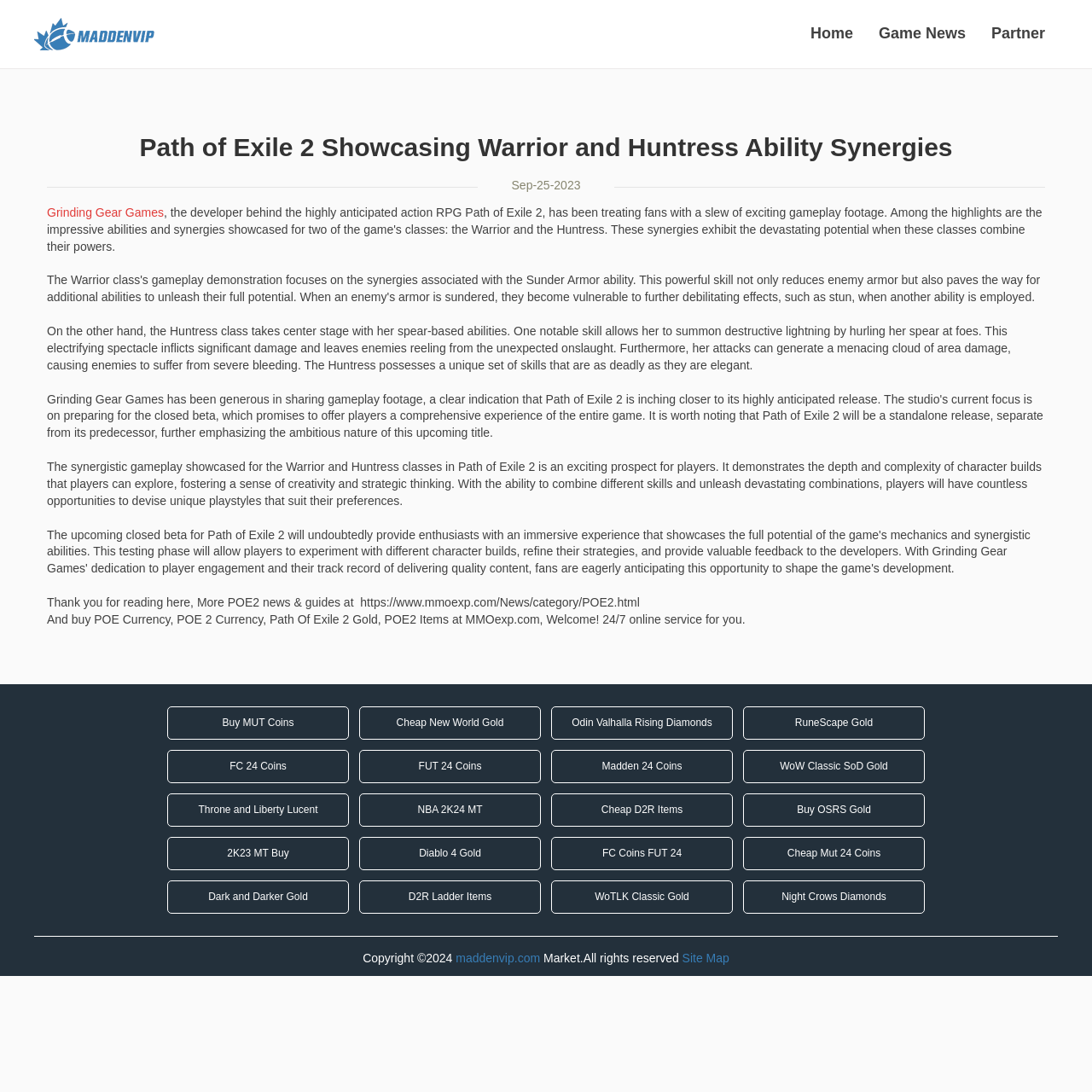Please find the bounding box coordinates of the element's region to be clicked to carry out this instruction: "Visit 'MMOexp.com'".

[0.33, 0.545, 0.586, 0.558]